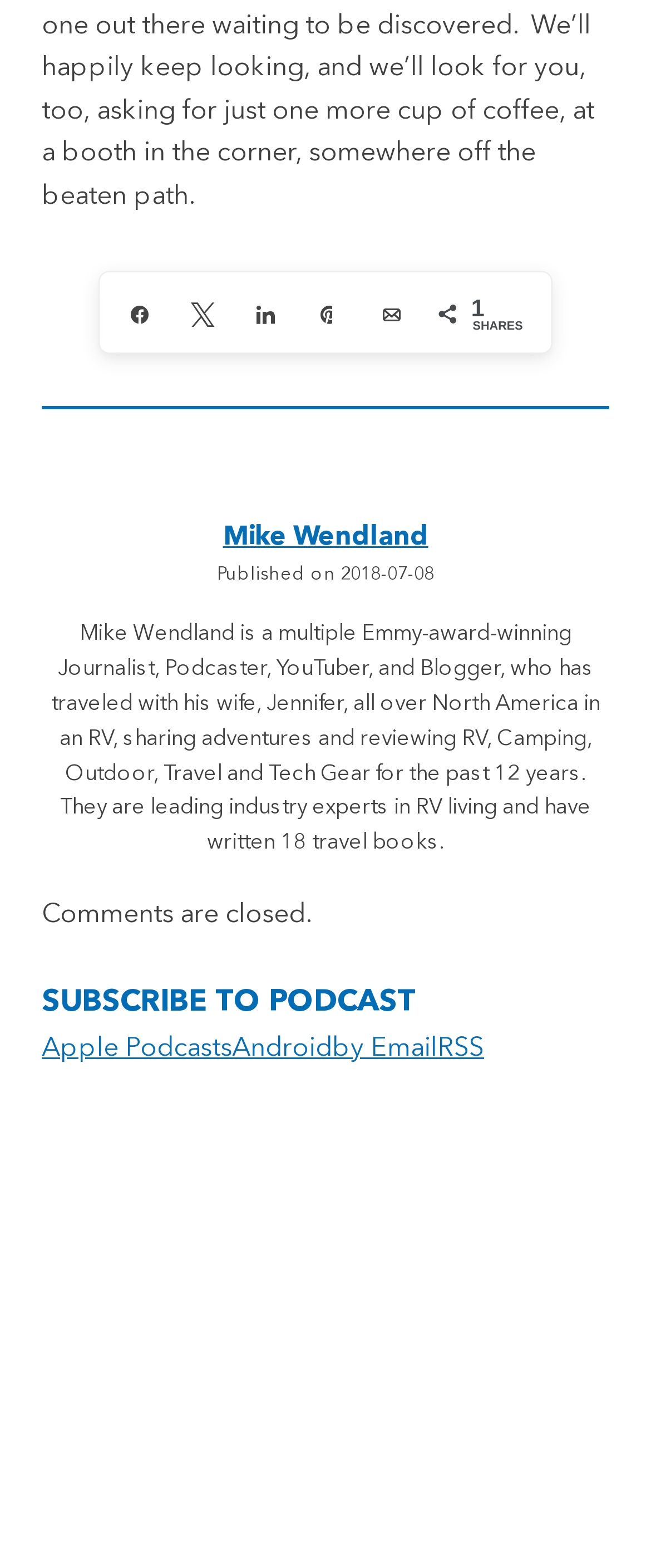Highlight the bounding box coordinates of the element that should be clicked to carry out the following instruction: "Email the author". The coordinates must be given as four float numbers ranging from 0 to 1, i.e., [left, top, right, bottom].

[0.541, 0.174, 0.637, 0.226]